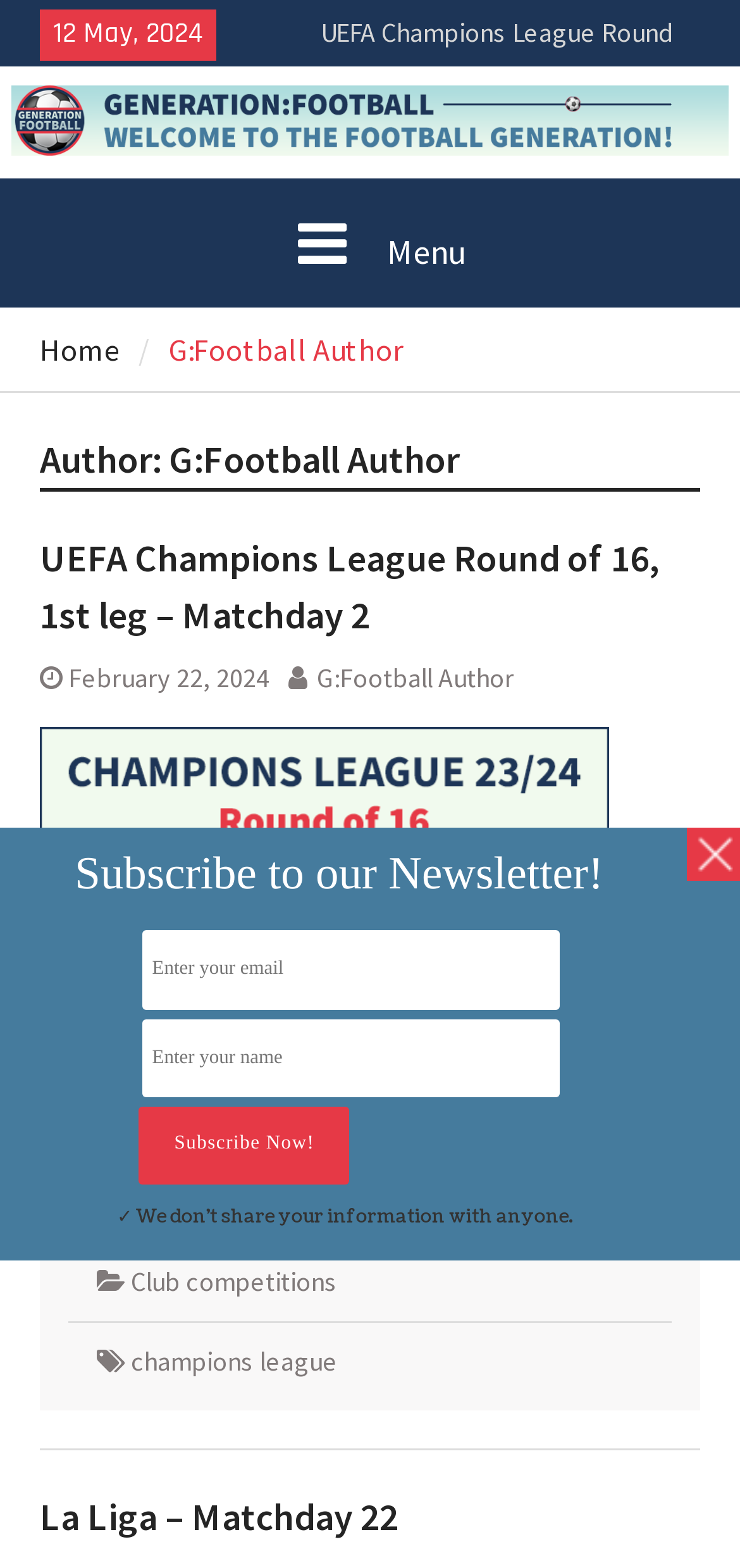What is the text of the first link in the Champions League section?
Answer with a single word or short phrase according to what you see in the image.

UEFA Champions League Round of 16, 1st leg – Matchday 2